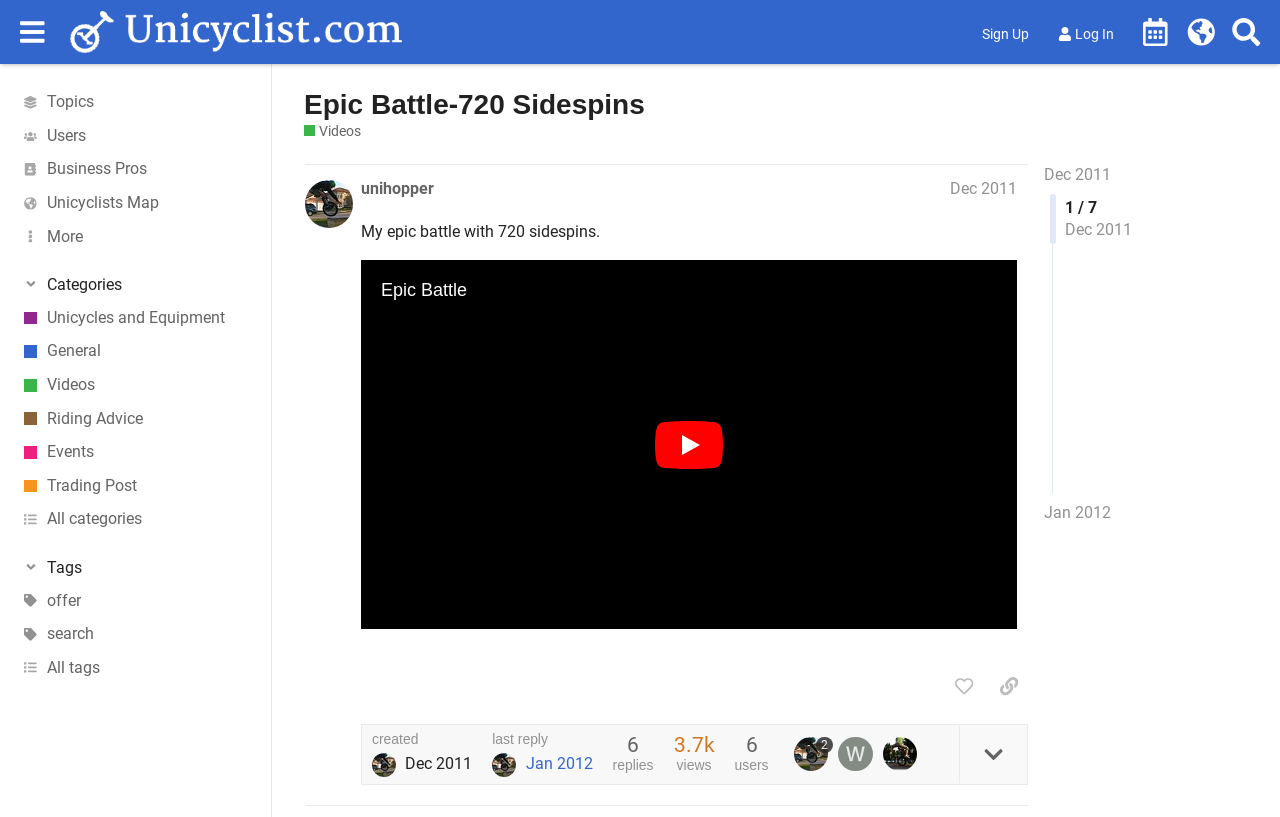Who is the author of the post?
Use the screenshot to answer the question with a single word or phrase.

unihopper